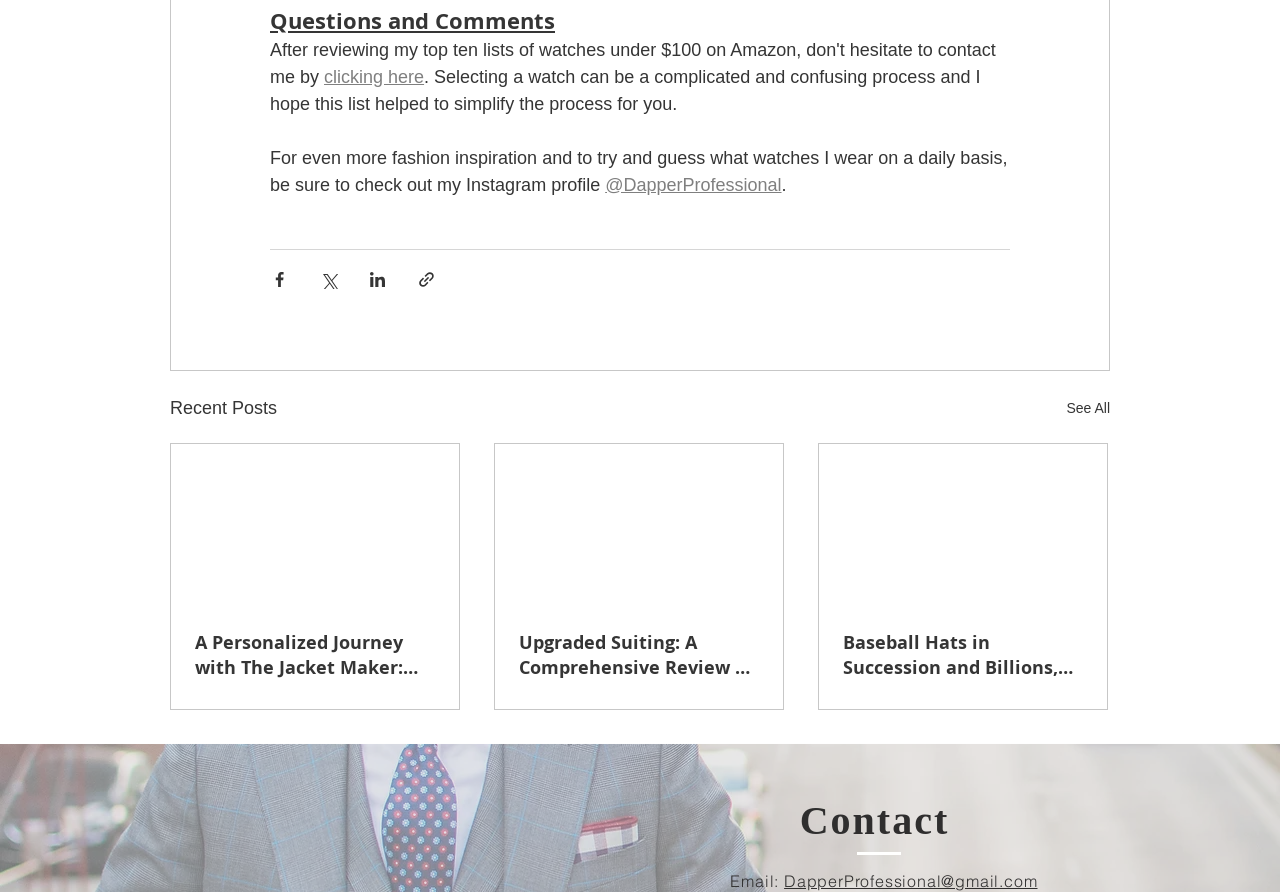Please find the bounding box coordinates of the clickable region needed to complete the following instruction: "Share the content via Facebook". The bounding box coordinates must consist of four float numbers between 0 and 1, i.e., [left, top, right, bottom].

[0.211, 0.303, 0.226, 0.324]